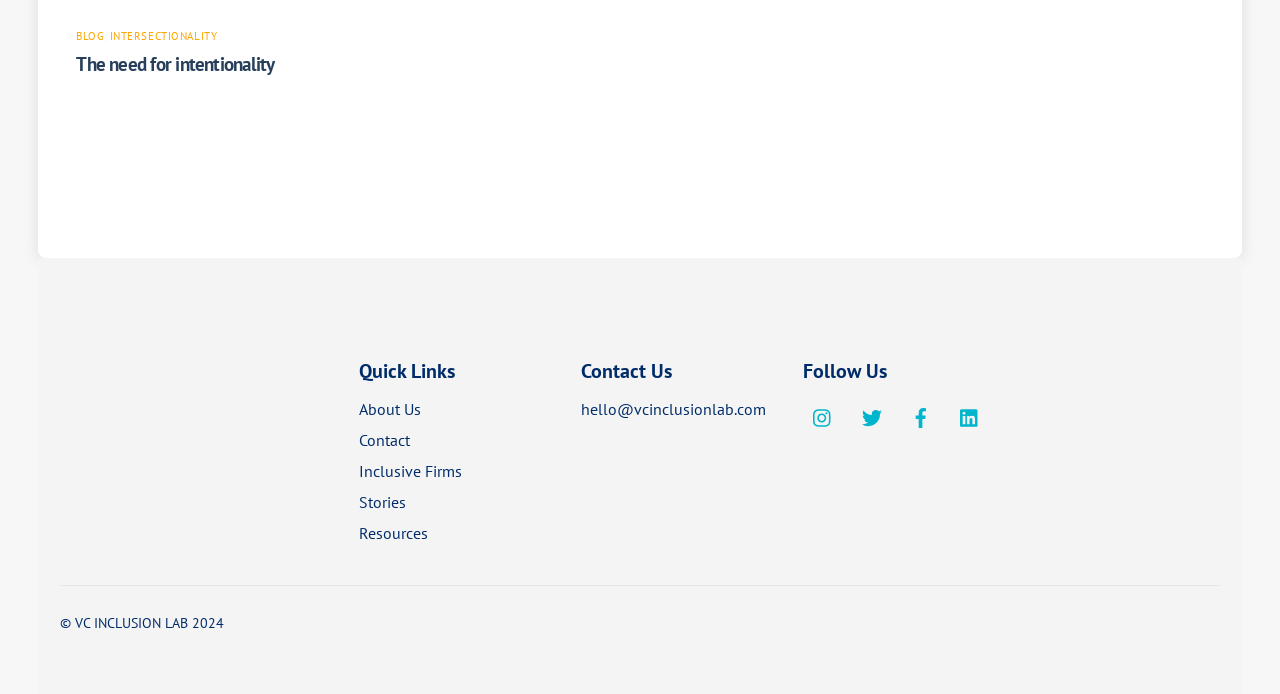Please locate the bounding box coordinates of the region I need to click to follow this instruction: "Visit the VC INCLUSION LAB website".

[0.047, 0.579, 0.164, 0.639]